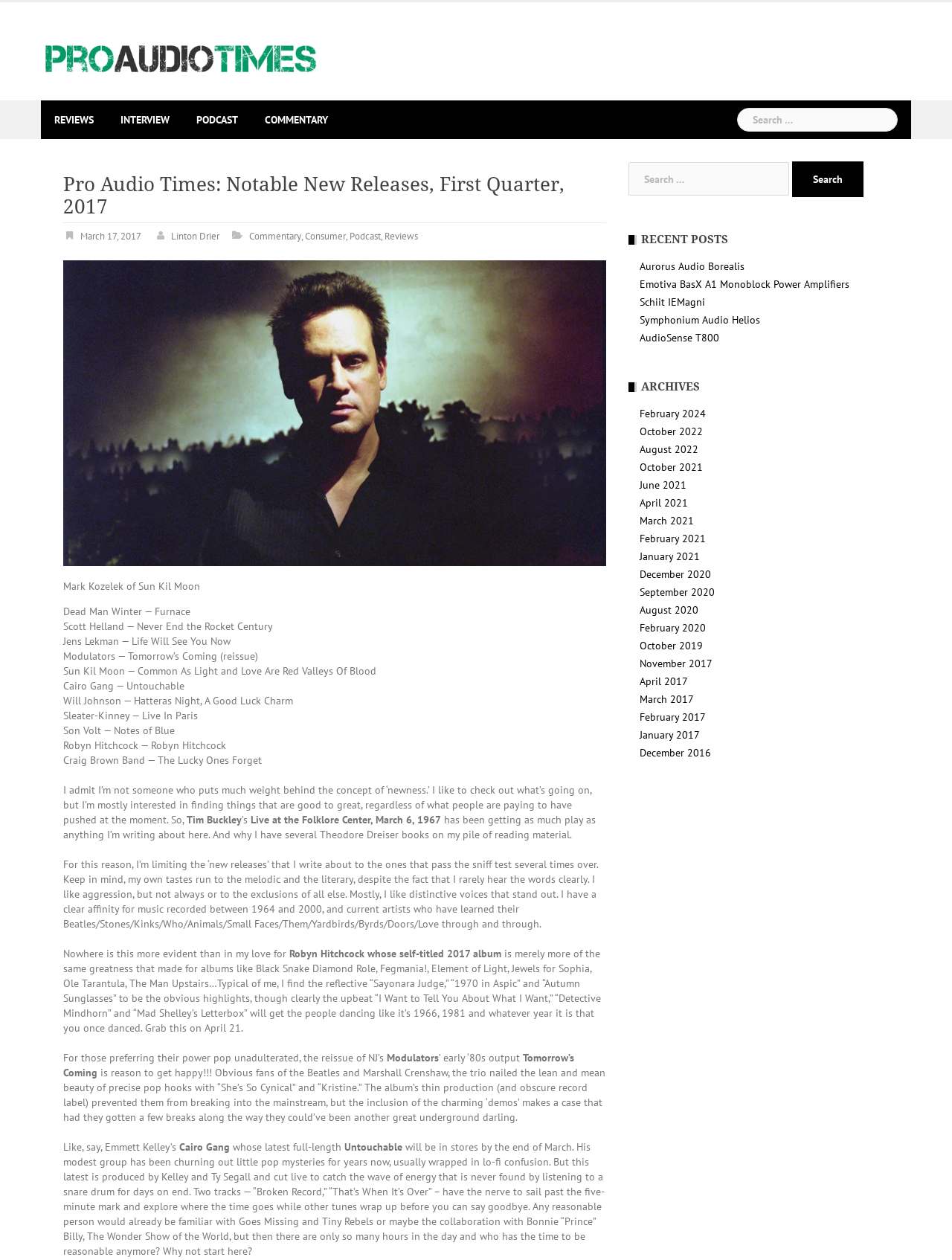Respond to the question below with a concise word or phrase:
What is the name of the album by Robyn Hitchcock?

Robyn Hitchcock